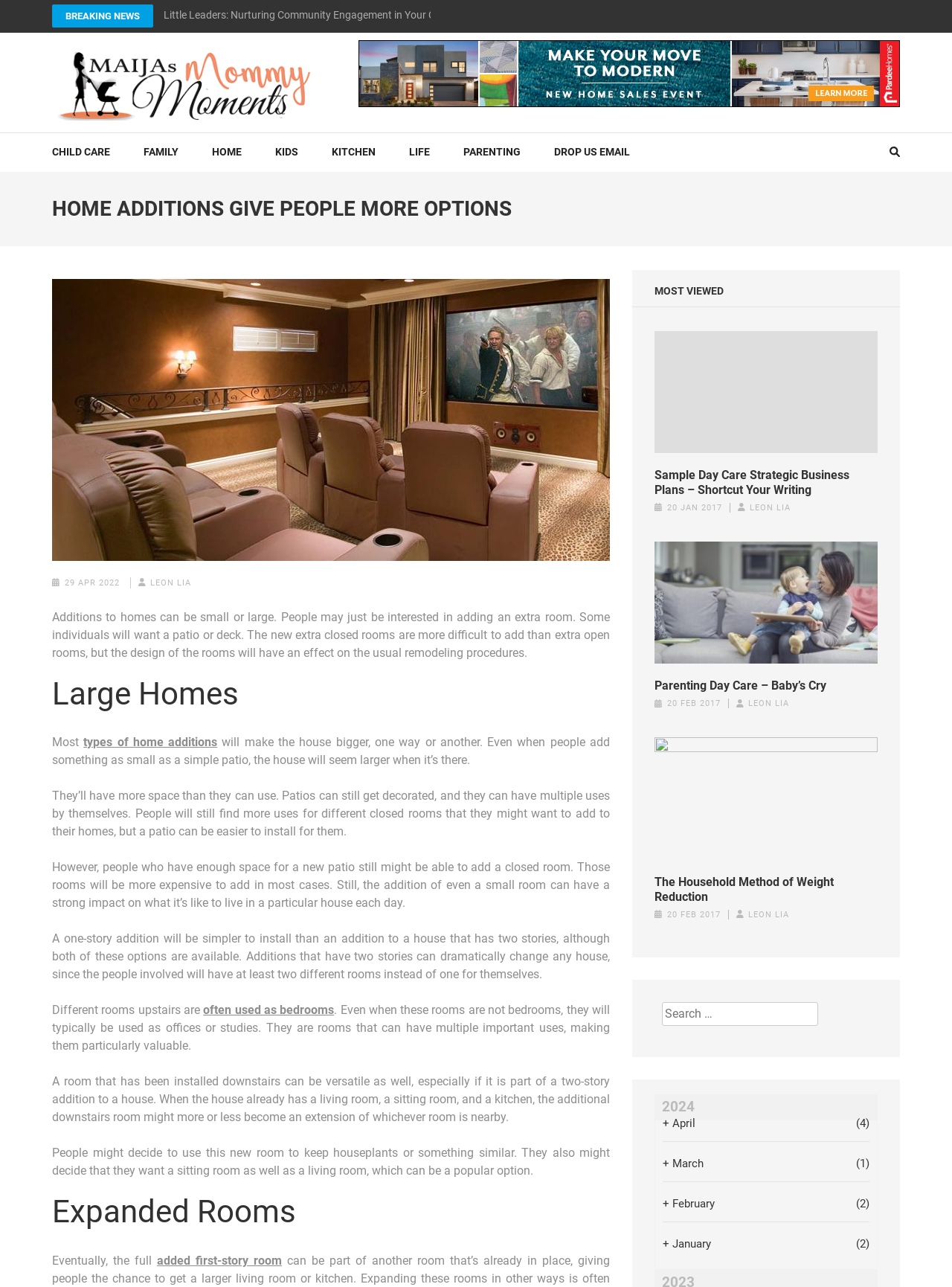Identify the coordinates of the bounding box for the element described below: "+ February (2)". Return the coordinates as four float numbers between 0 and 1: [left, top, right, bottom].

[0.696, 0.93, 0.913, 0.94]